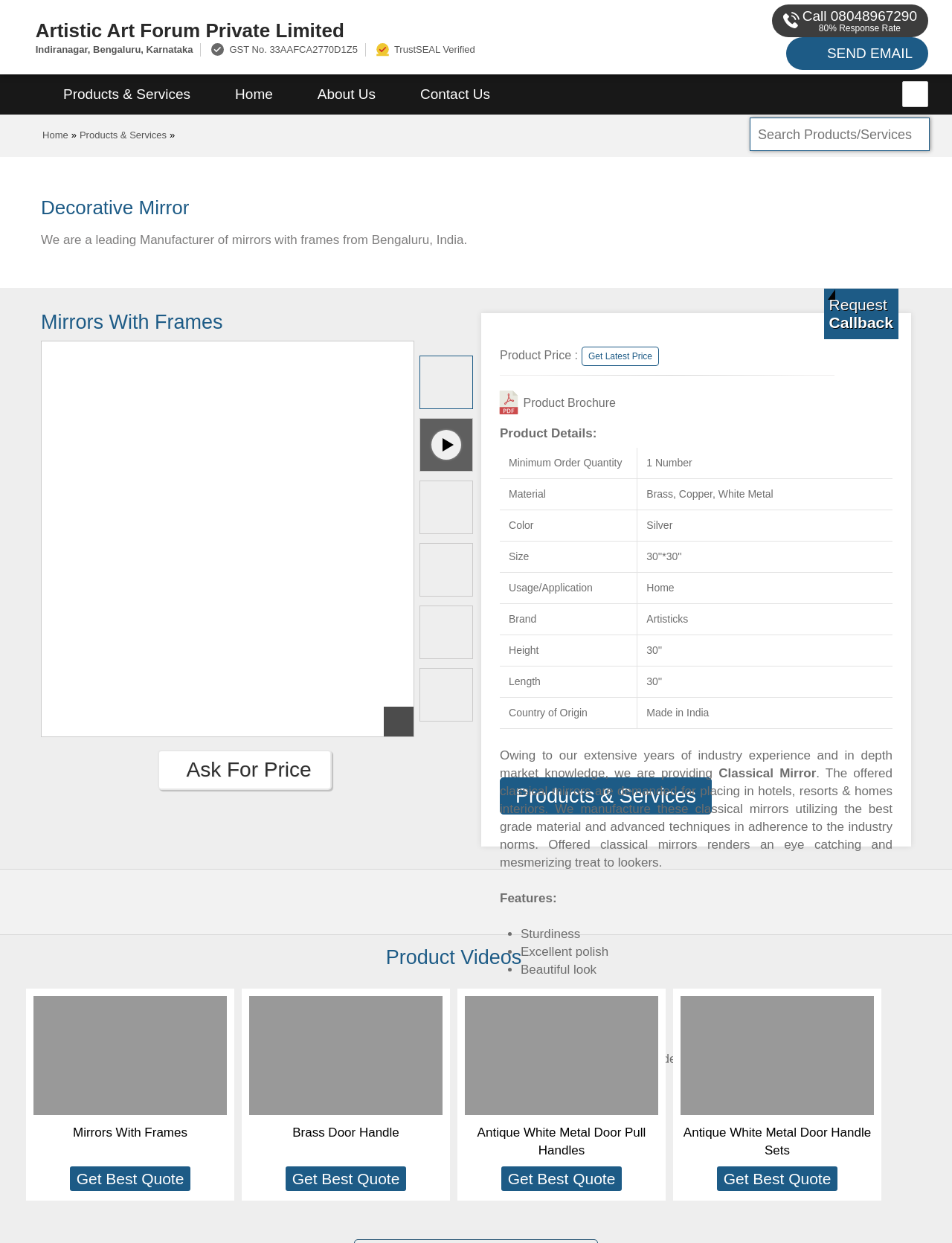Utilize the information from the image to answer the question in detail:
What is the usage of the mirrors?

The usage of the mirrors can be found in the product details table, where it is mentioned as 'Usage/Application' with a value of 'Home'.